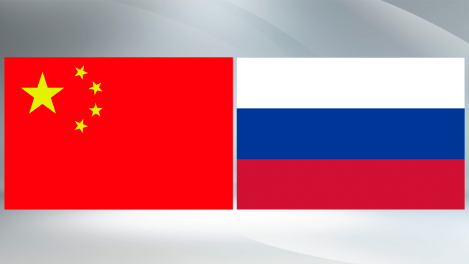What do the flags represent?
Answer the question with just one word or phrase using the image.

Diplomatic relations